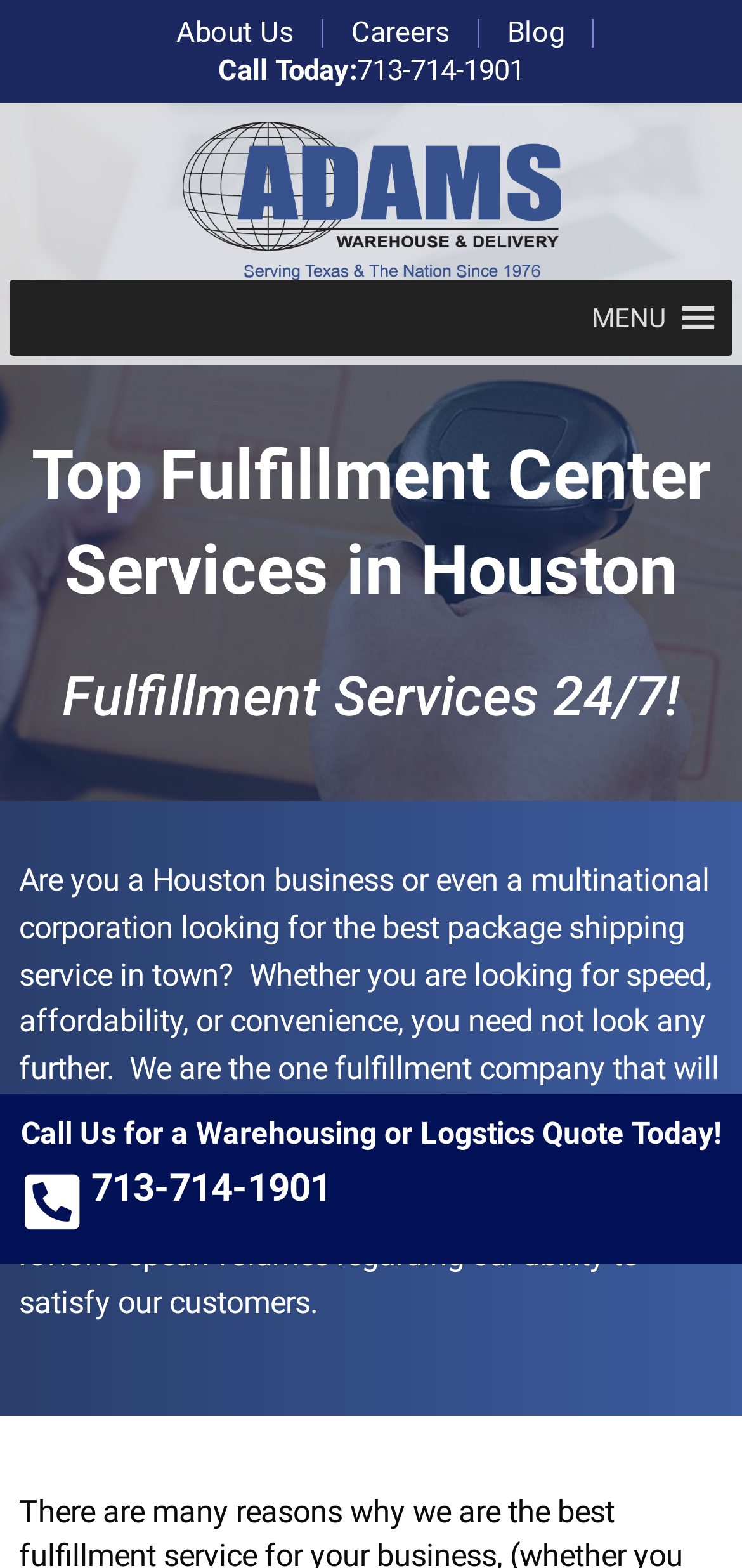What is the company's phone number?
Based on the visual, give a brief answer using one word or a short phrase.

713-714-1901